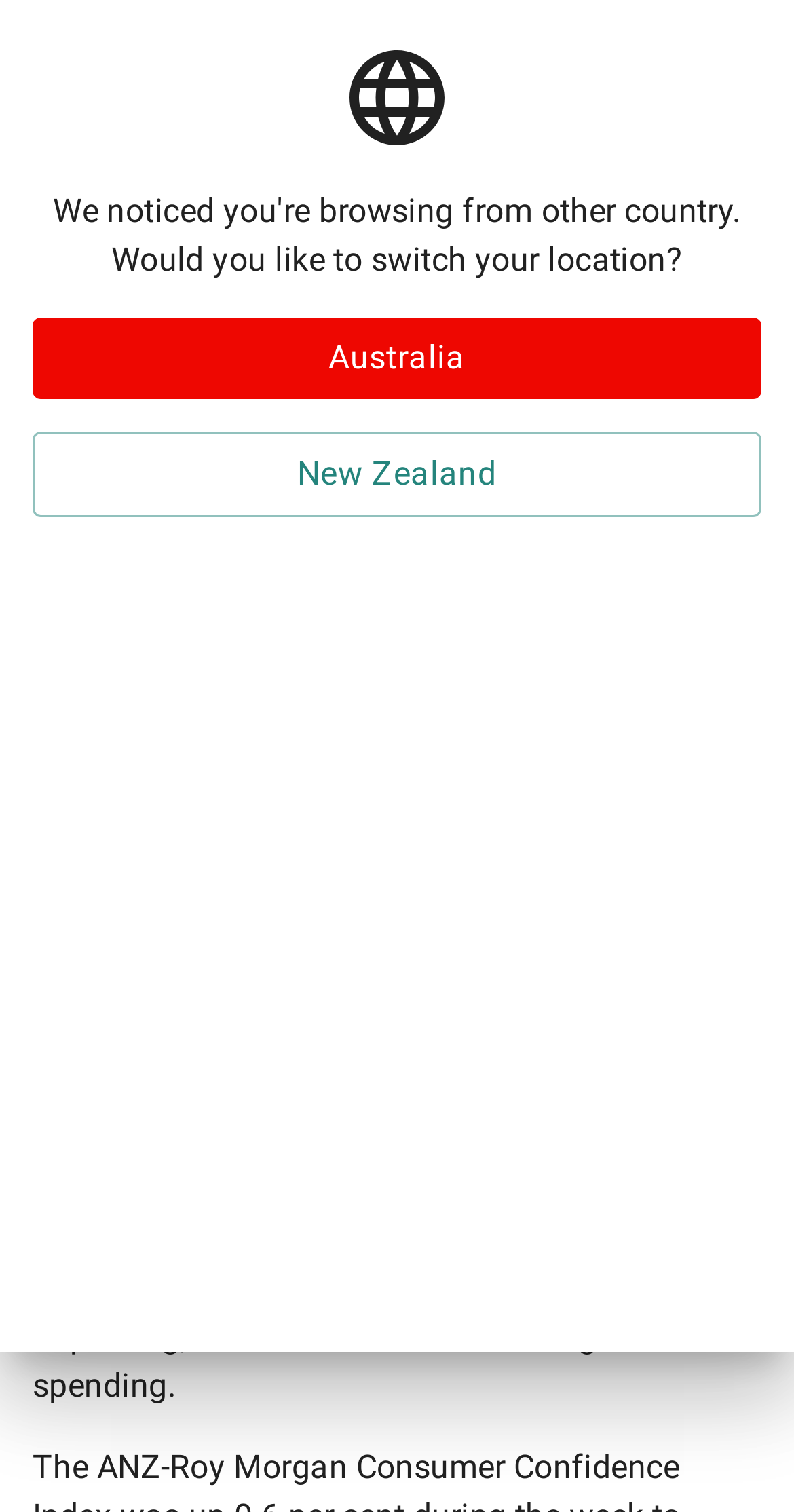Please predict the bounding box coordinates (top-left x, top-left y, bottom-right x, bottom-right y) for the UI element in the screenshot that fits the description: aria-label="Find your local branch"

[0.651, 0.049, 0.713, 0.081]